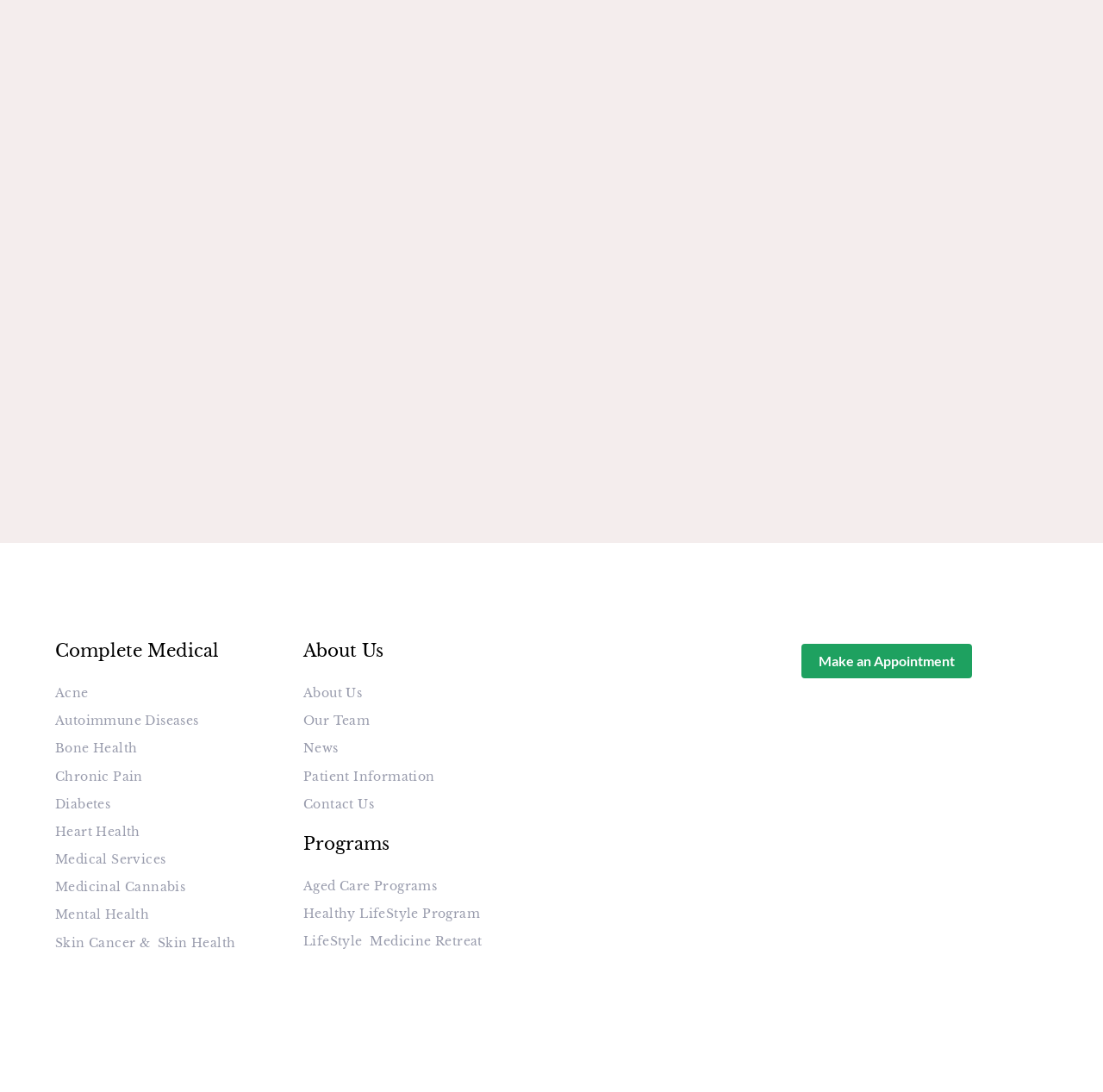Respond to the following question using a concise word or phrase: 
How many links are there under the 'About Us' heading?

4